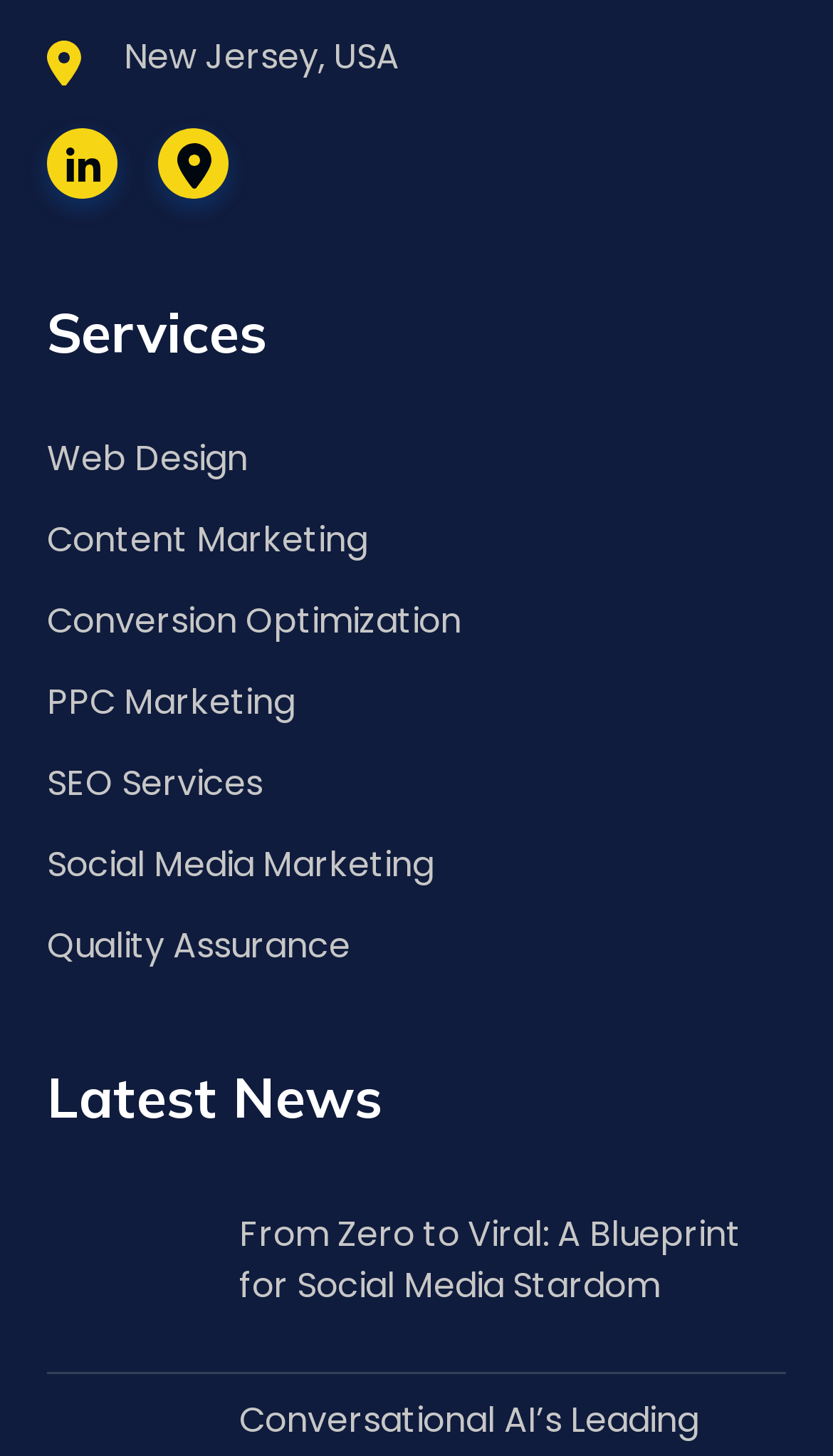Locate the bounding box coordinates of the clickable region necessary to complete the following instruction: "View the blog post about social media stardom". Provide the coordinates in the format of four float numbers between 0 and 1, i.e., [left, top, right, bottom].

[0.287, 0.831, 0.89, 0.9]